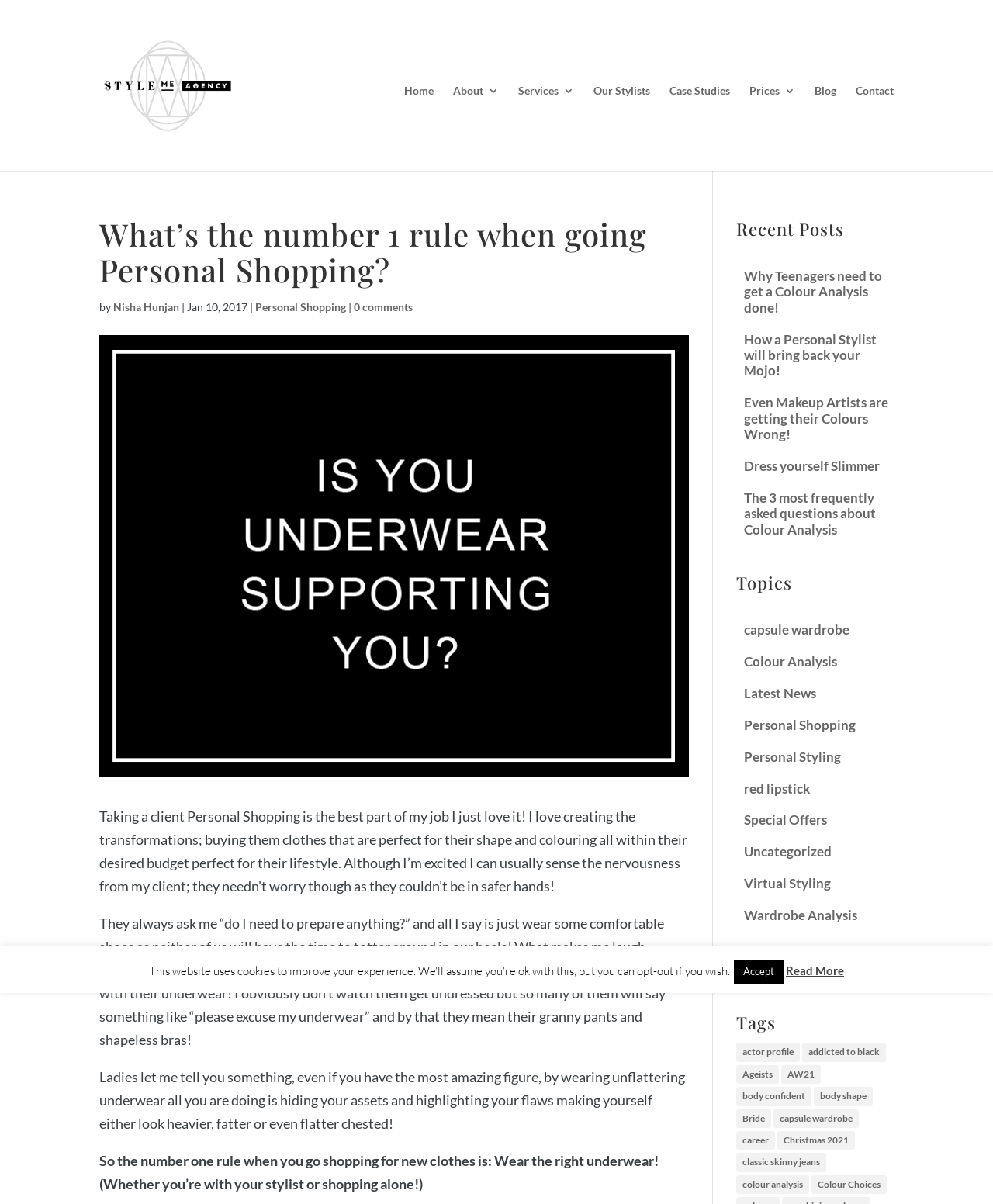Could you specify the bounding box coordinates for the clickable section to complete the following instruction: "Click on the 'Home' link"?

[0.407, 0.071, 0.437, 0.135]